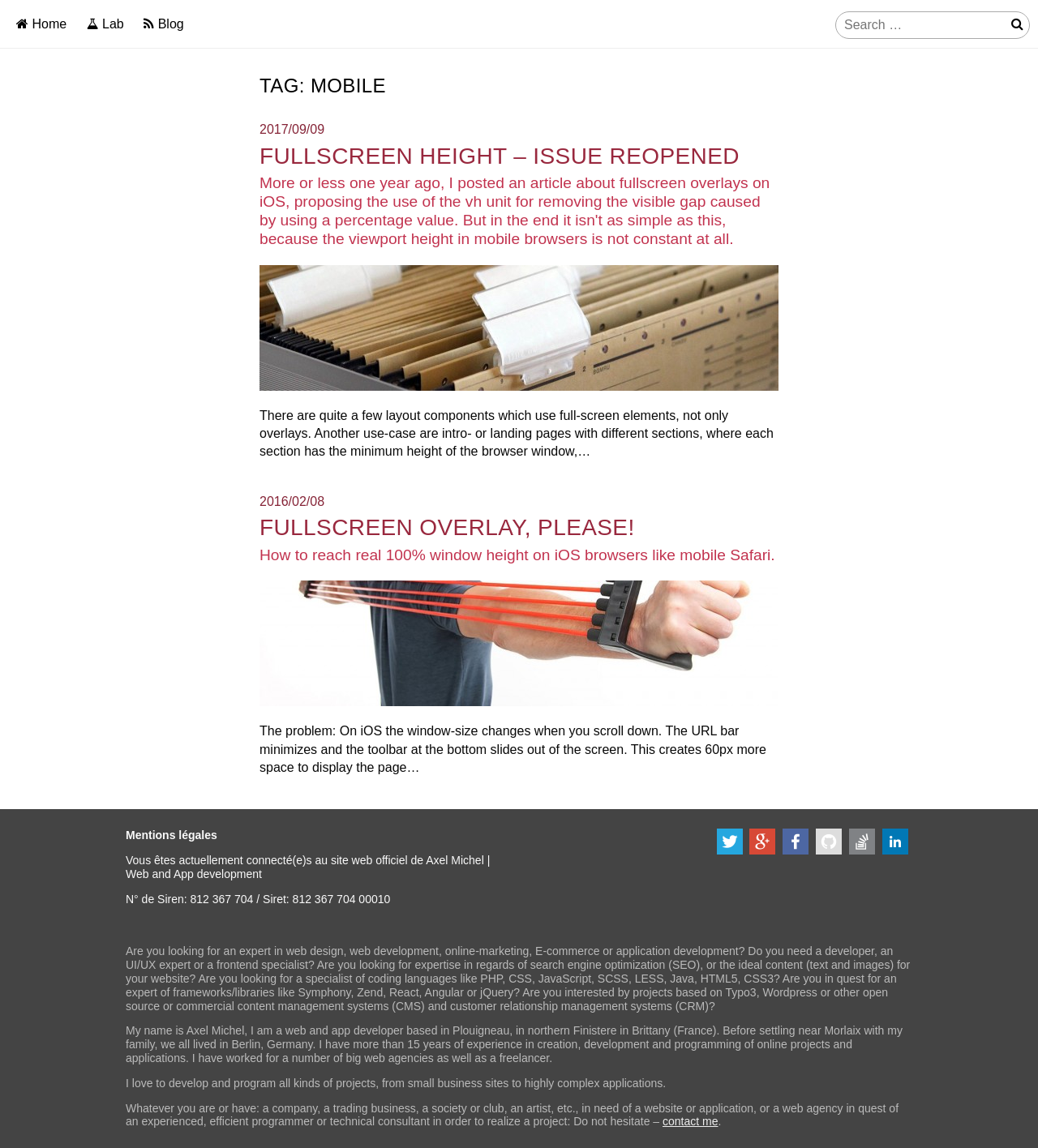Please determine the bounding box coordinates of the element to click on in order to accomplish the following task: "View the image". Ensure the coordinates are four float numbers ranging from 0 to 1, i.e., [left, top, right, bottom].

[0.25, 0.231, 0.75, 0.34]